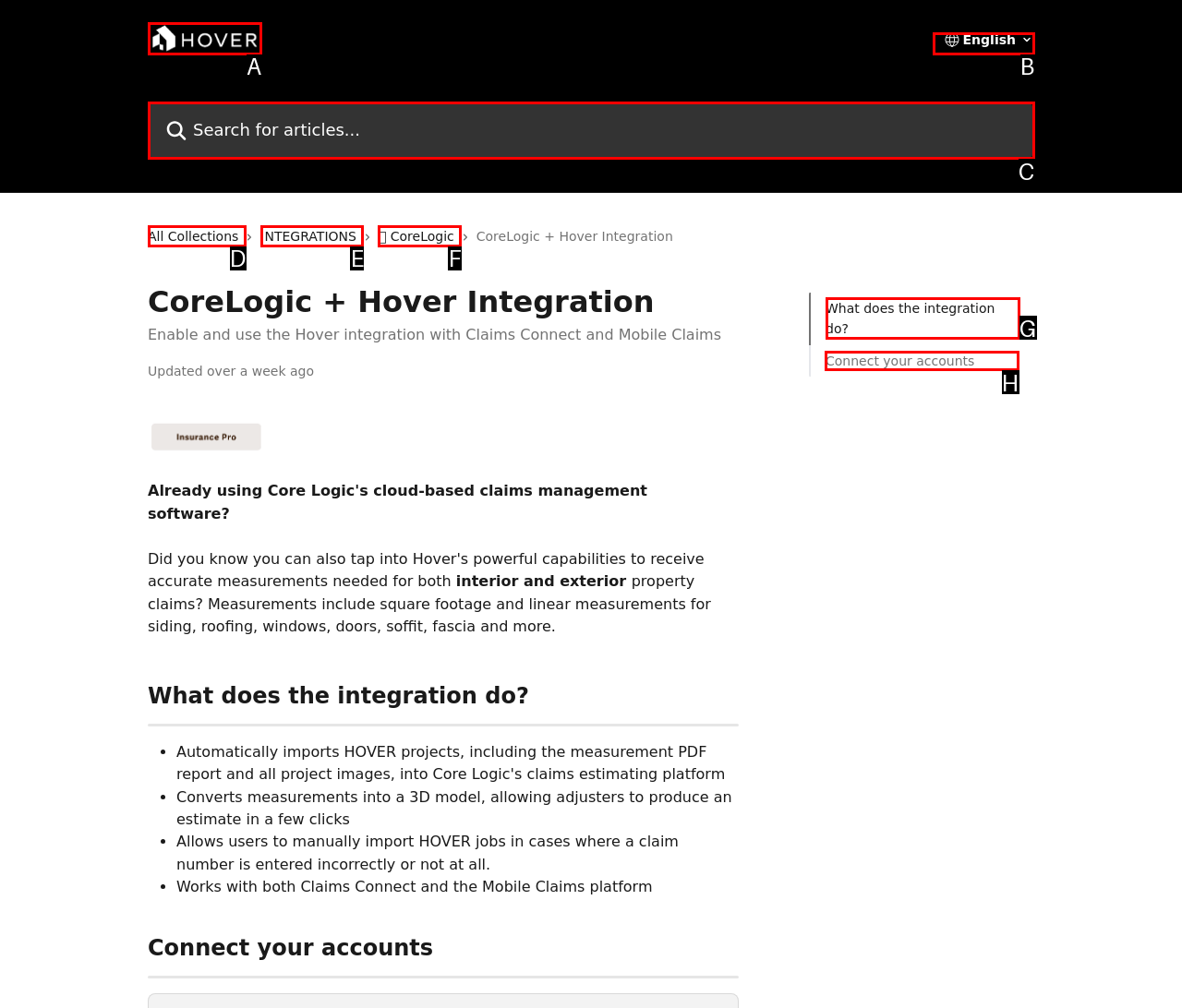Point out the HTML element I should click to achieve the following task: Click on Connect your accounts Provide the letter of the selected option from the choices.

H